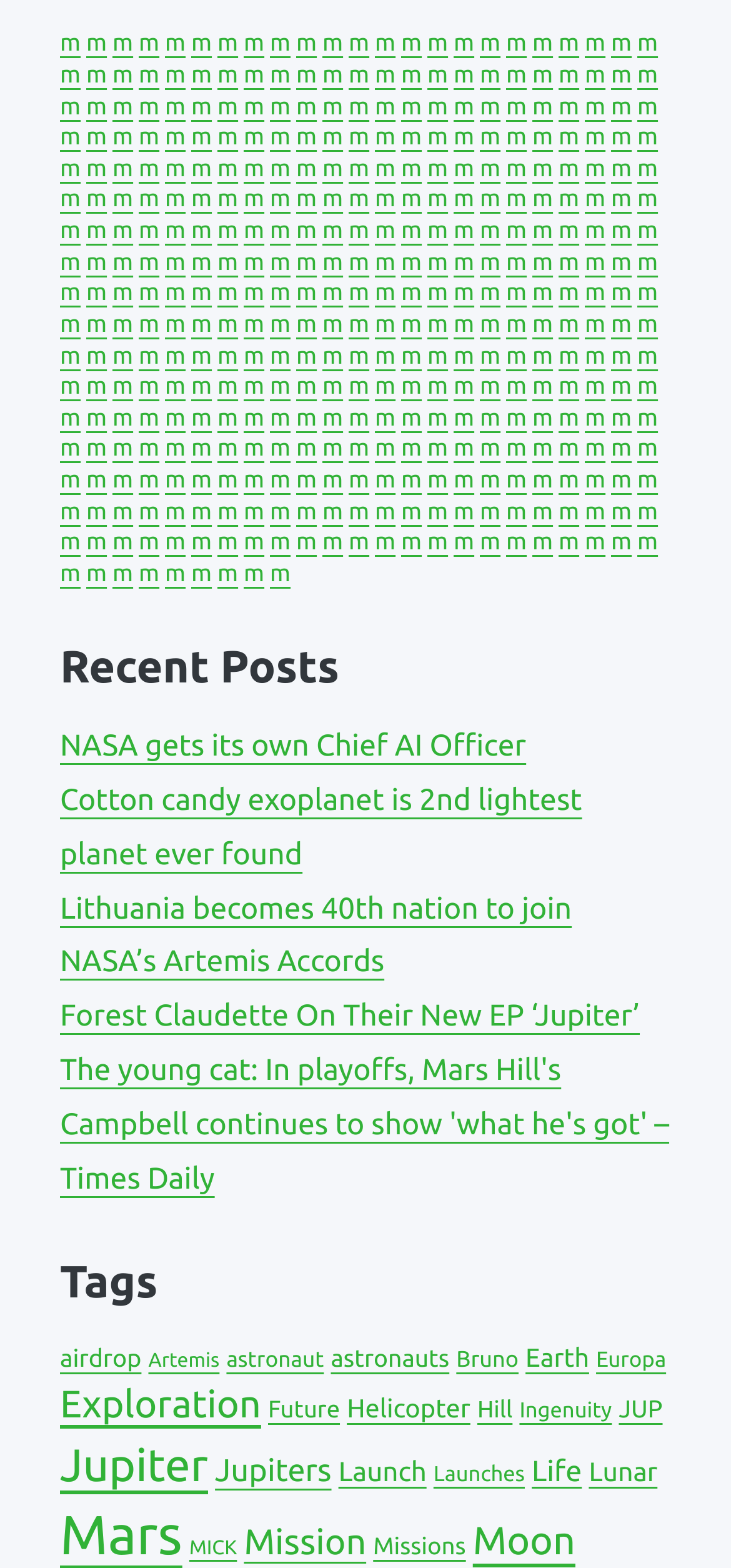Determine the bounding box for the UI element as described: "m". The coordinates should be represented as four float numbers between 0 and 1, formatted as [left, top, right, bottom].

[0.082, 0.318, 0.11, 0.334]